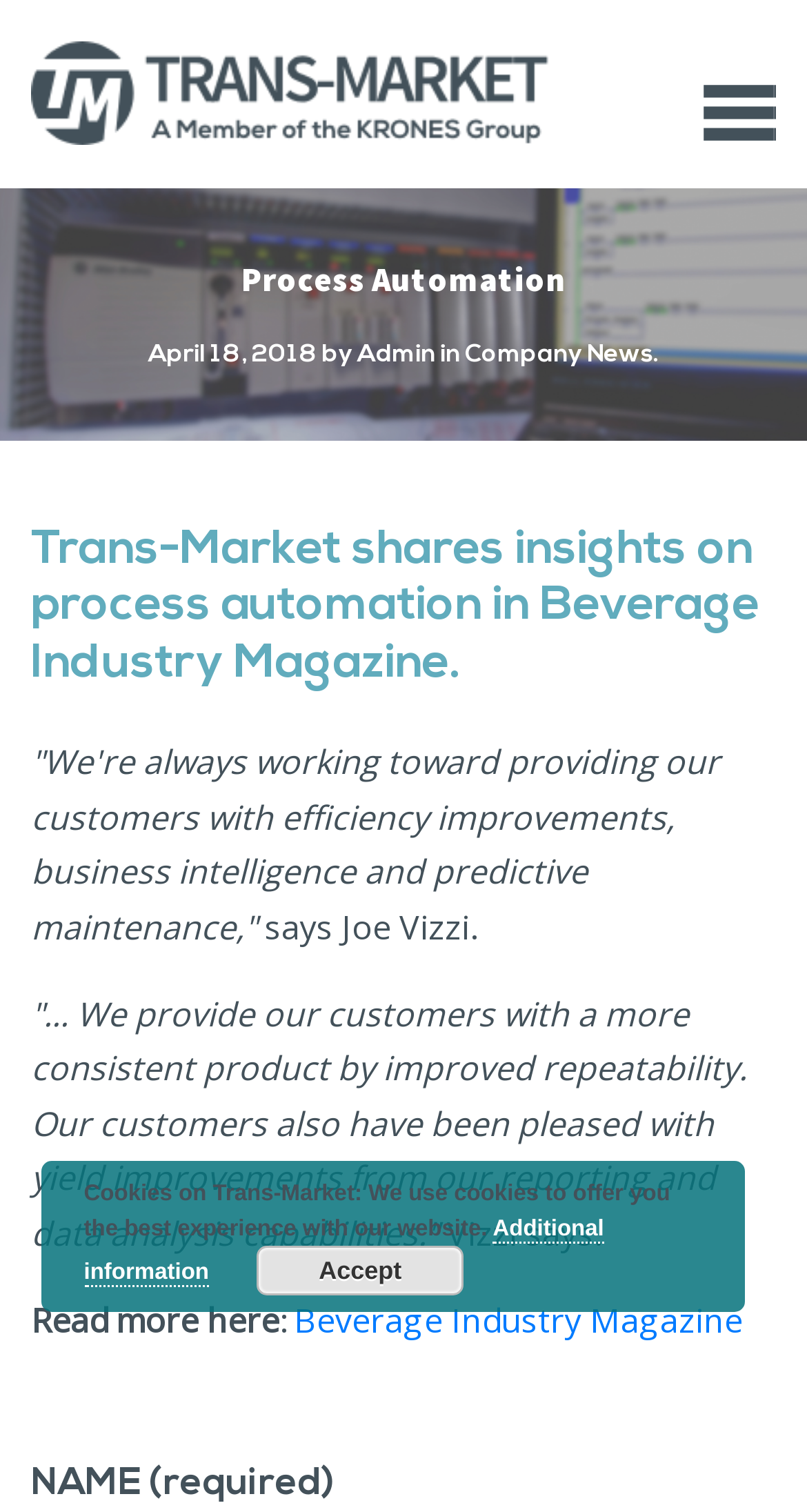Provide an in-depth caption for the contents of the webpage.

The webpage appears to be an article or blog post from Trans-Market, with a focus on process automation in the beverage industry. At the top left of the page, there is a link and an image, likely a logo or icon. 

On the top right, there is a primary menu button labeled "Primary Menu" which, when expanded, reveals a menu with an item labeled "Process Automation". Below this menu, there is a header section with a title "Trans-Market shares insights on process automation in Beverage Industry Magazine." 

The main content of the page is a quote from Joe Vizzi, which spans multiple lines of text. The quote discusses how Trans-Market provides customers with efficiency improvements, business intelligence, and predictive maintenance. Below the quote, there is a continuation of the article, which mentions how their customers have been pleased with yield improvements from their reporting and data analysis capabilities. 

At the bottom of the page, there is a section with a link to "Beverage Industry Magazine" and a call-to-action to "Read more here". Additionally, there is a notice about cookies on the Trans-Market website, with a link to "Additional information" and an "Accept" button.